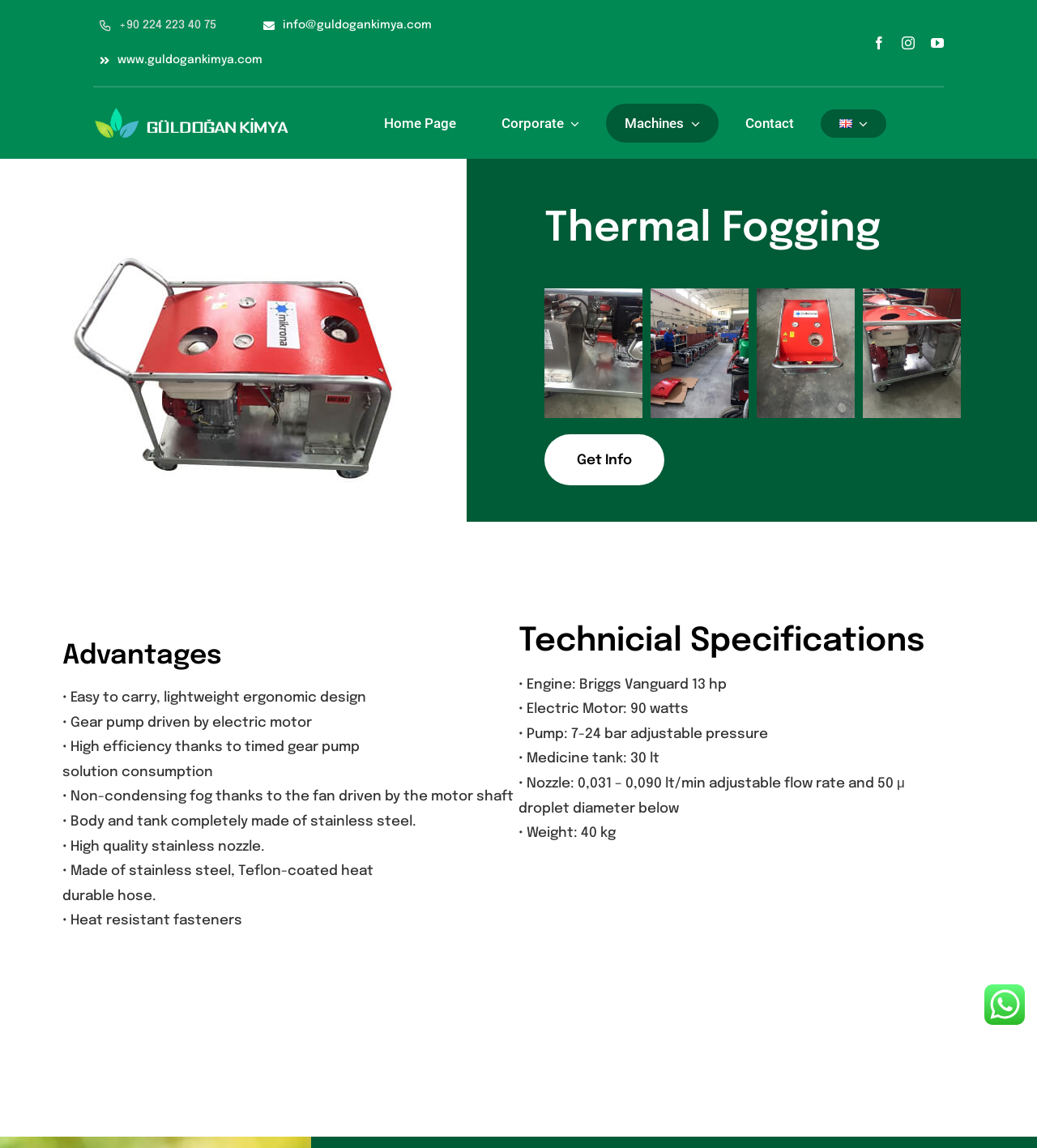How many social media links are there? Look at the image and give a one-word or short phrase answer.

3